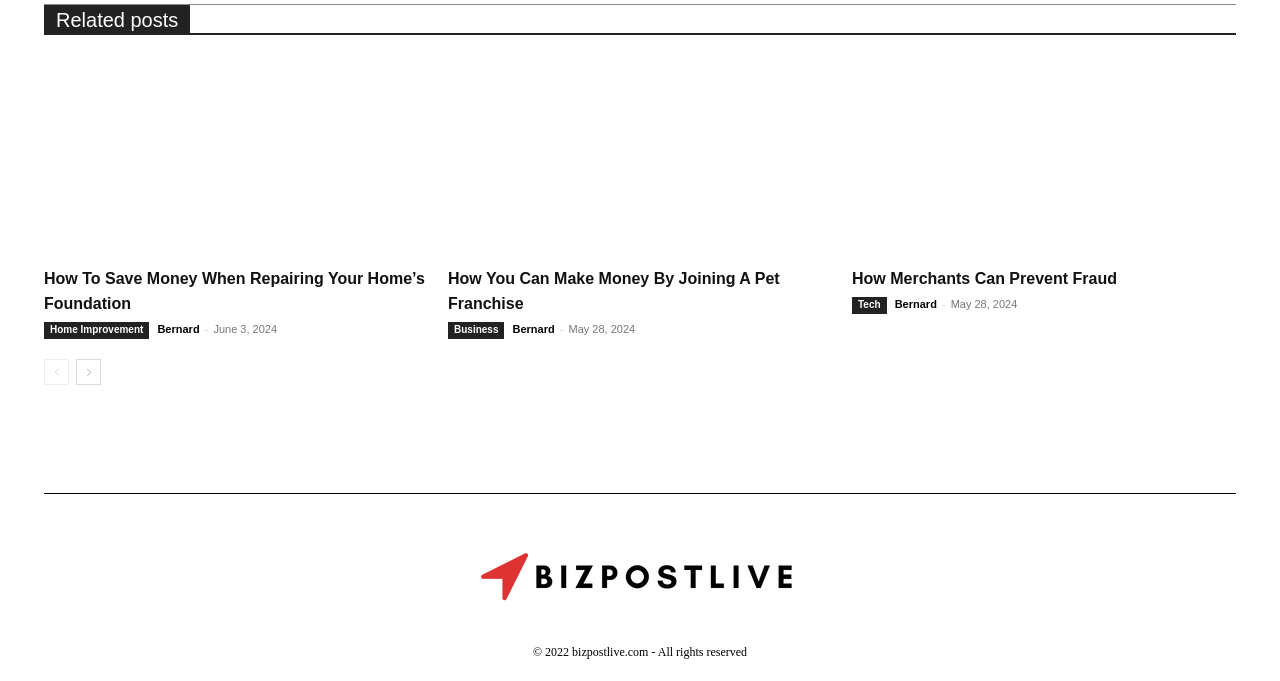Please specify the bounding box coordinates of the clickable section necessary to execute the following command: "Go to the next page".

[0.059, 0.527, 0.079, 0.565]